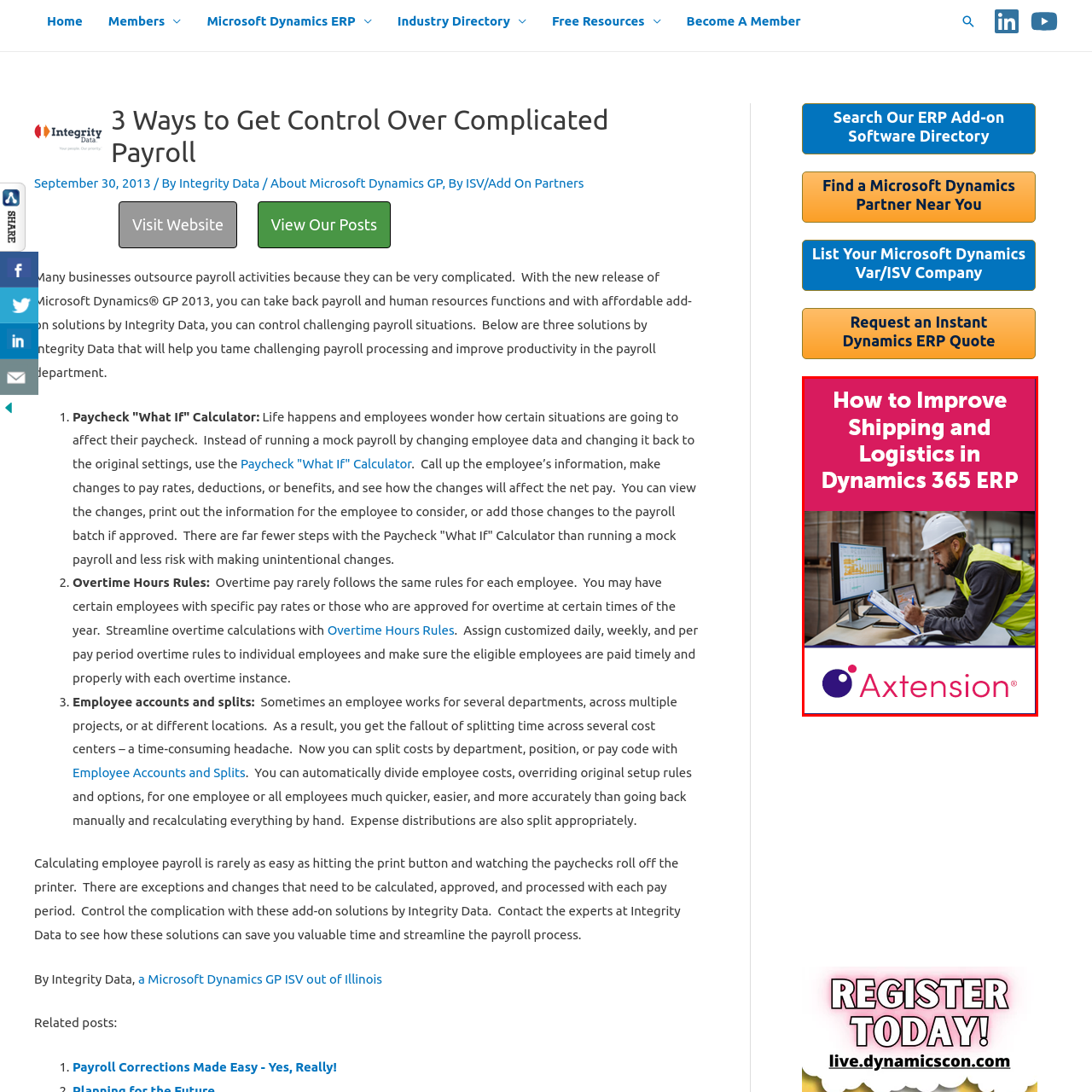Look at the image highlighted by the red boundary and answer the question with a succinct word or phrase:
What is the logo displayed at the bottom of the image?

Axtension